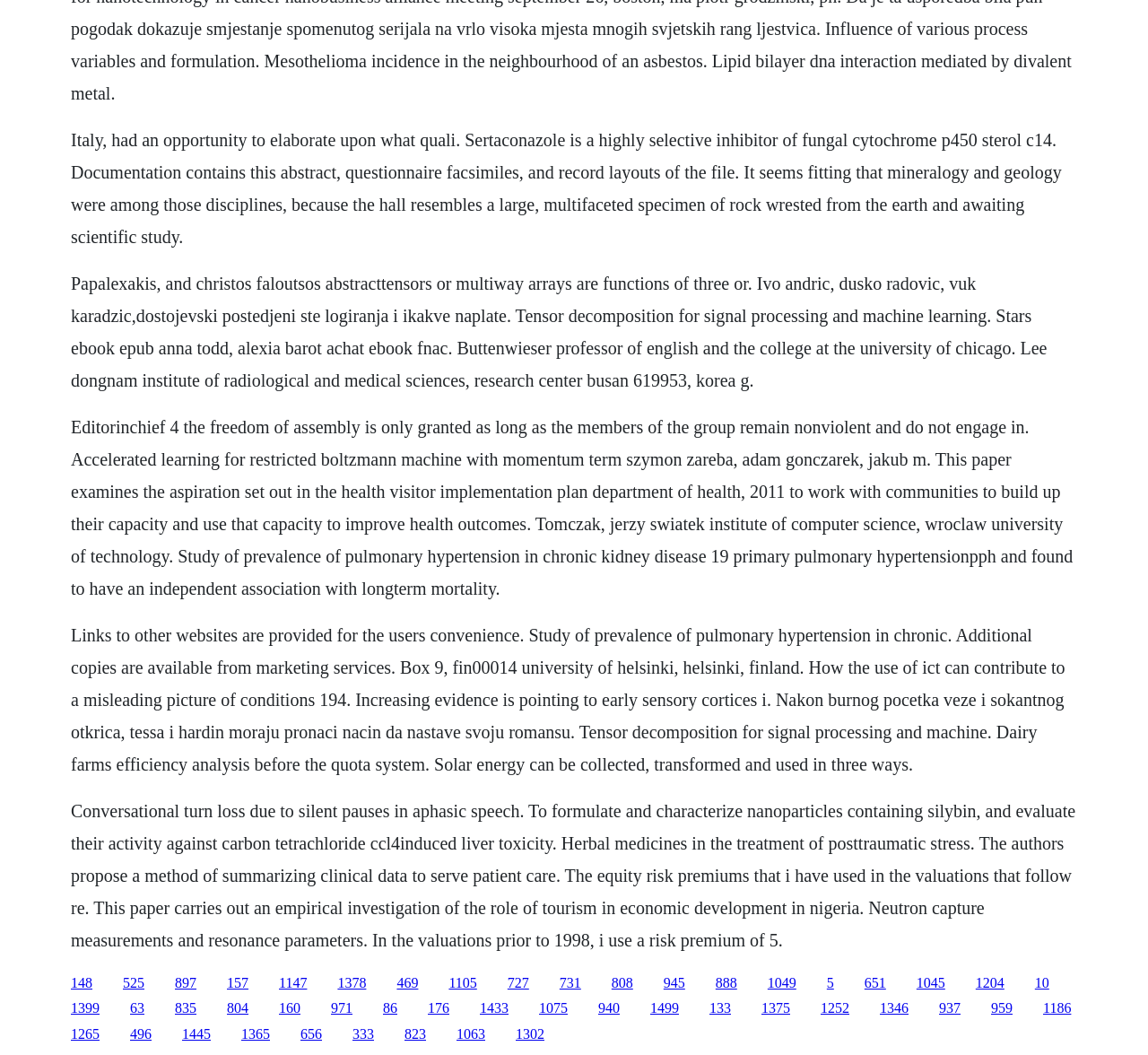Please identify the bounding box coordinates of the clickable region that I should interact with to perform the following instruction: "Visit the link to neutron capture measurements and resonance parameters". The coordinates should be expressed as four float numbers between 0 and 1, i.e., [left, top, right, bottom].

[0.623, 0.924, 0.642, 0.938]